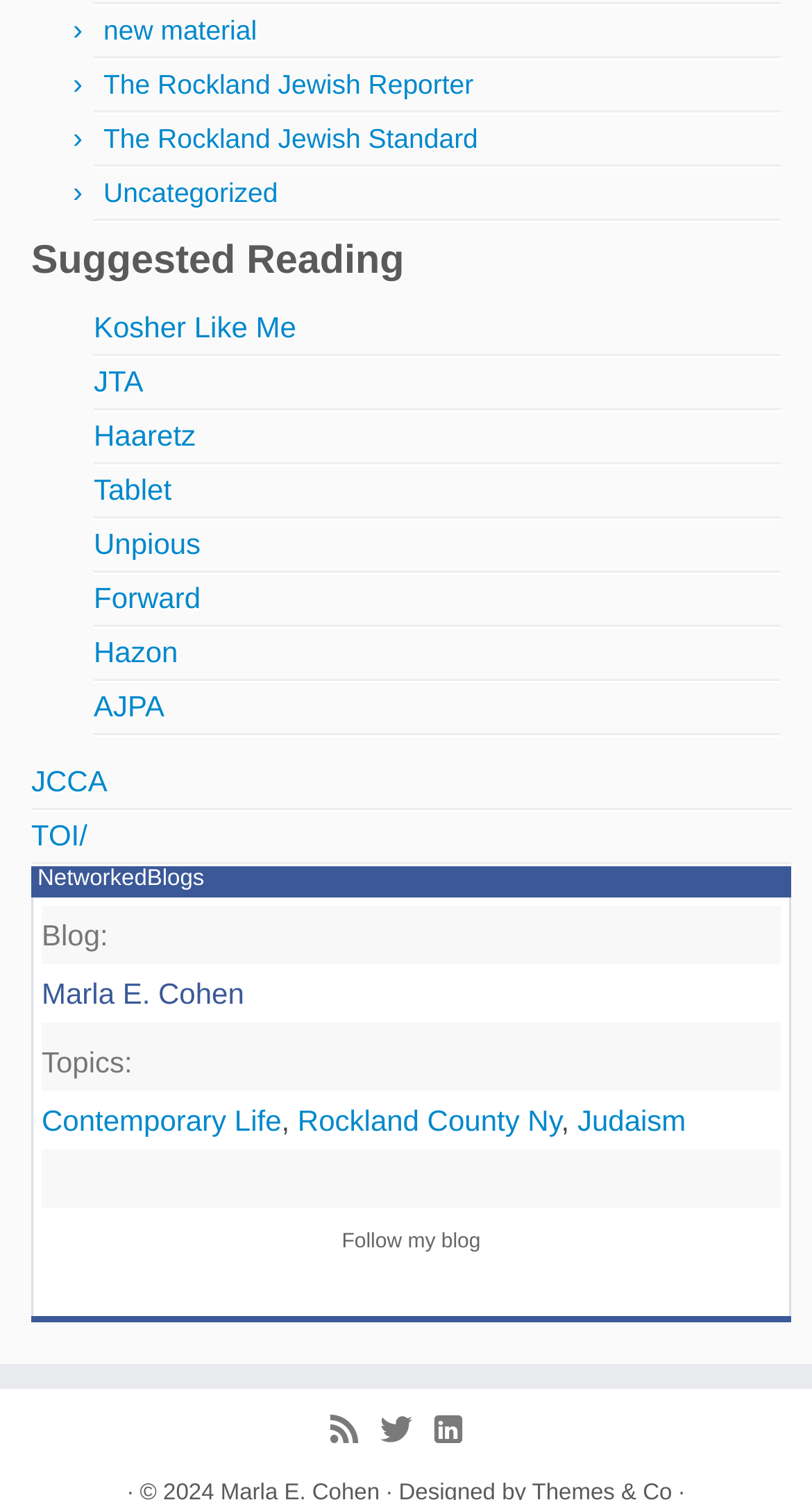What is the name of the blog?
Deliver a detailed and extensive answer to the question.

The name of the blog can be found in the table cell with the text 'Blog:' and the corresponding link 'Marla E. Cohen'.